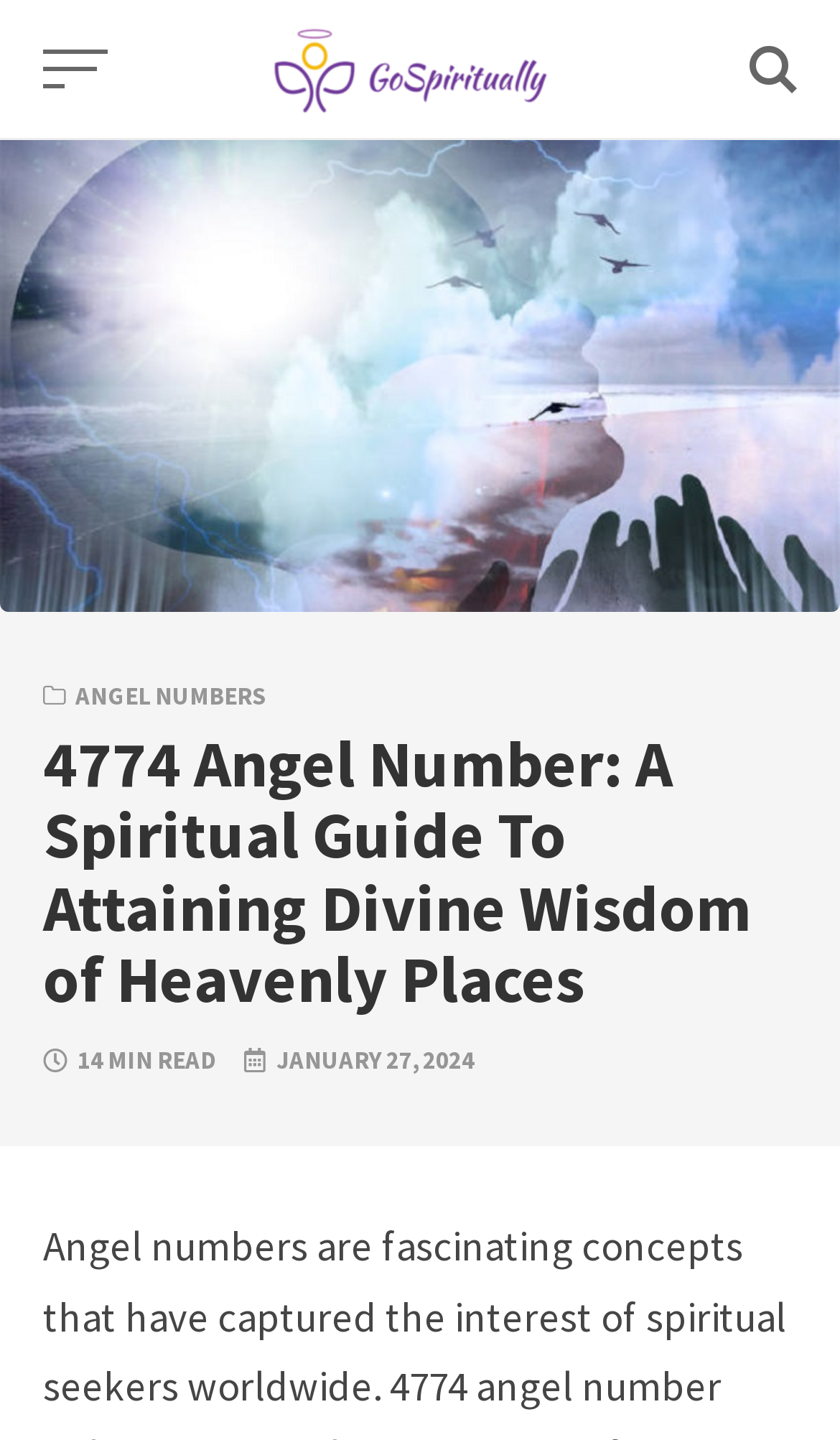What is the name of the website?
Look at the image and provide a detailed response to the question.

I determined the name of the website by looking at the link element with the text 'Go Spiritually' and an image with the same text, which suggests that it is the website's logo or branding.